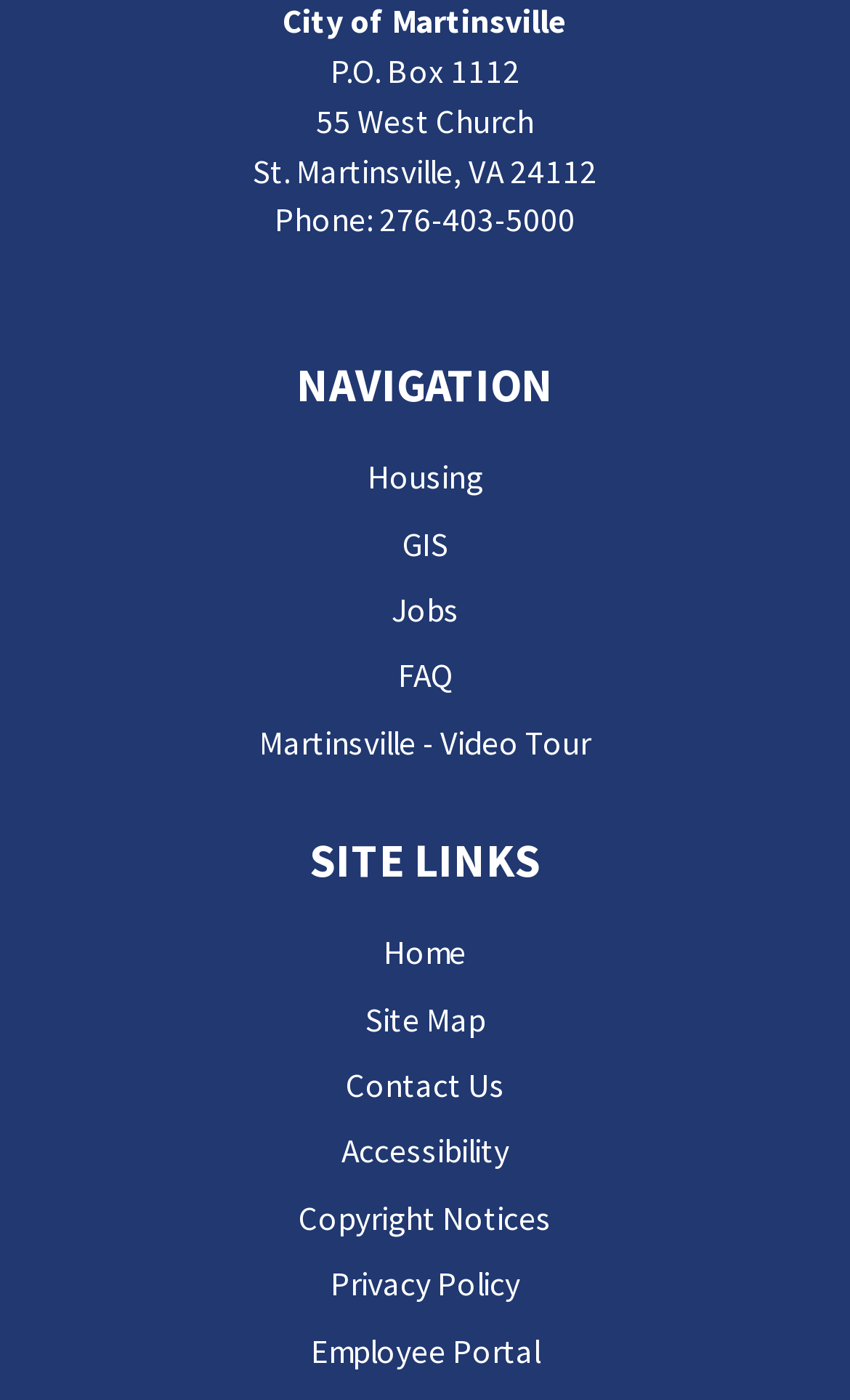What is the address of the City of Martinsville?
Look at the screenshot and provide an in-depth answer.

The address is listed in the top section of the webpage, below the city's name.